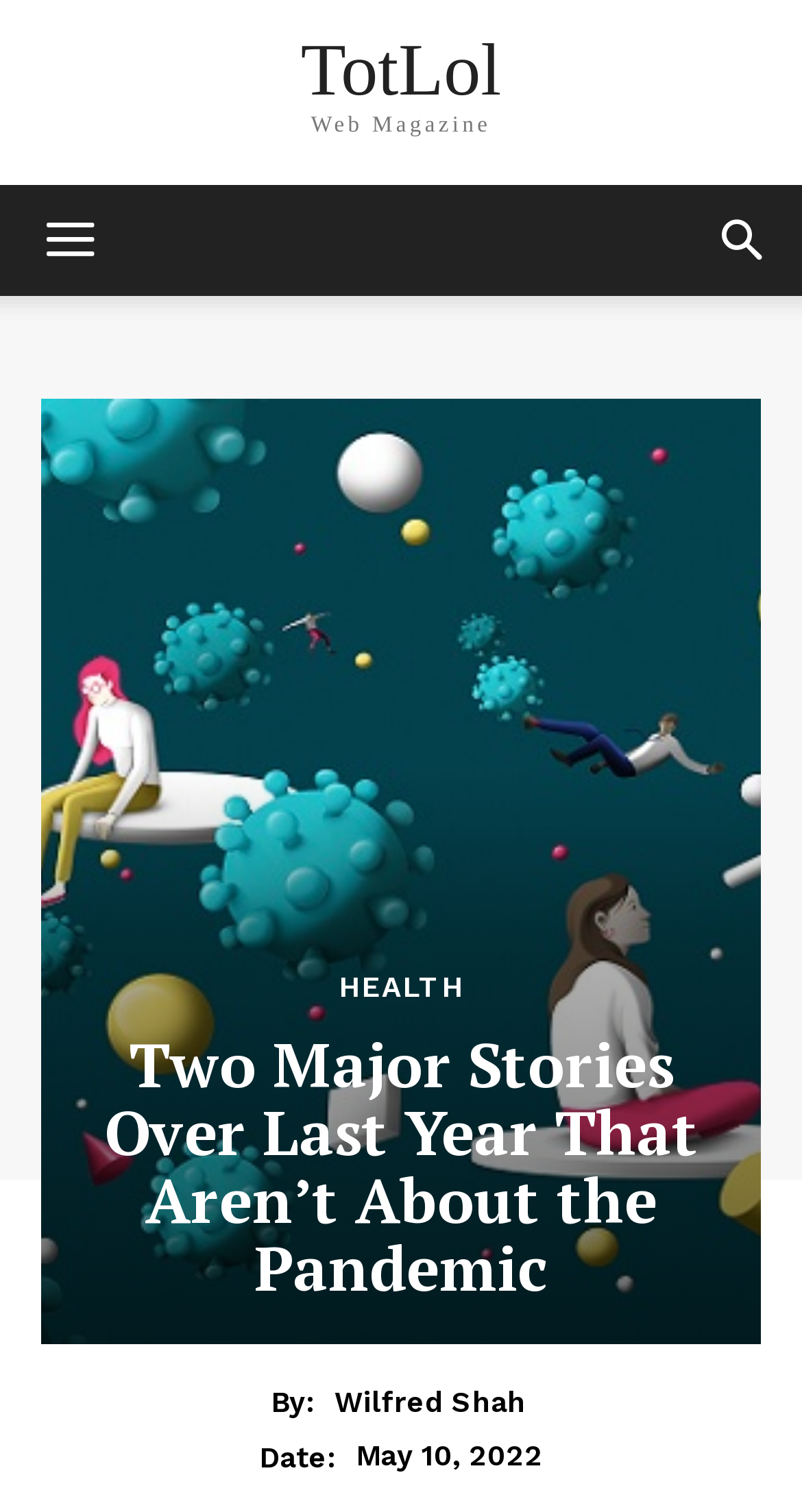Mark the bounding box of the element that matches the following description: "Health".

[0.422, 0.643, 0.578, 0.662]